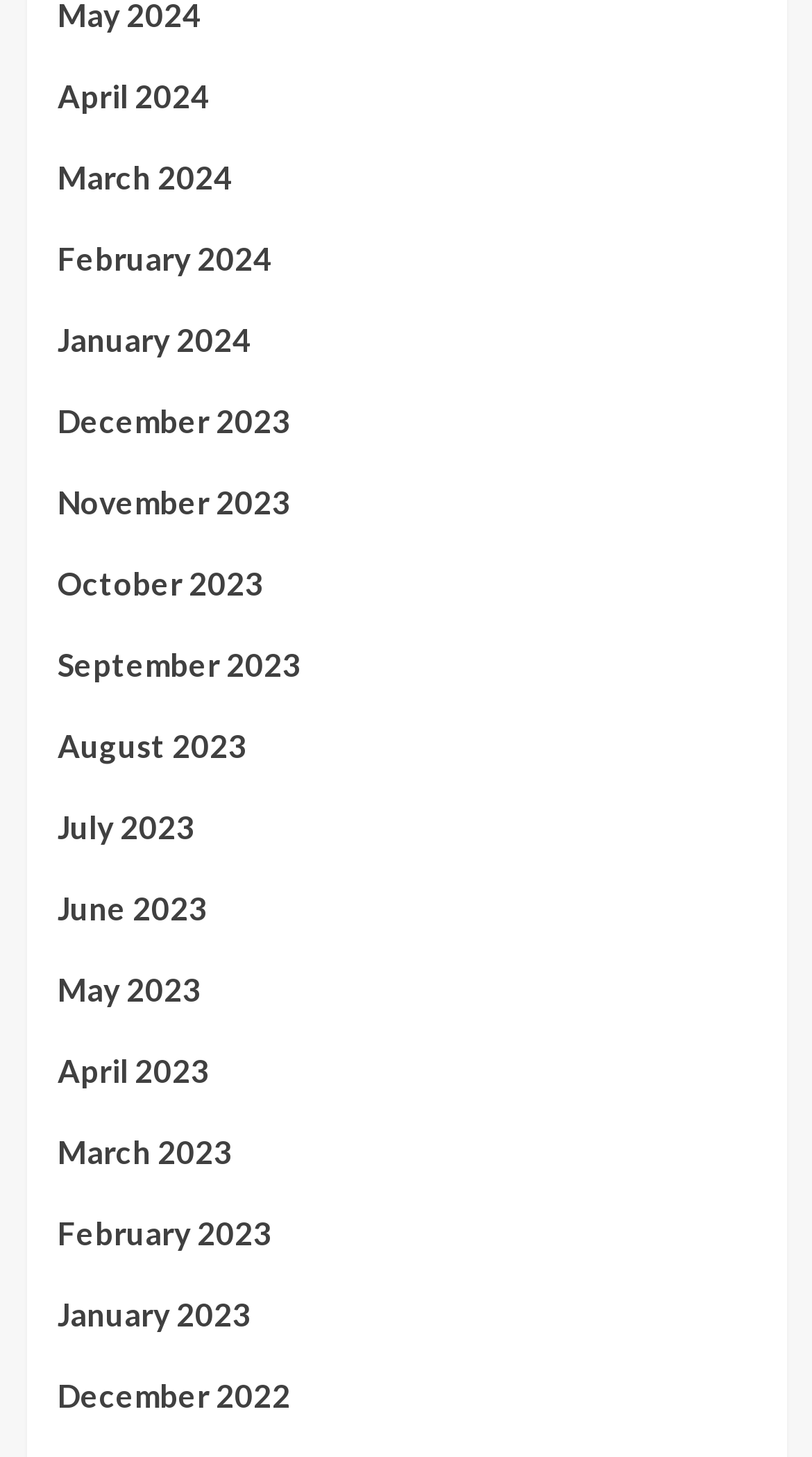Using the information in the image, give a detailed answer to the following question: Are the months listed in chronological order?

I checked the list of link elements and found that the months are listed in chronological order, from the latest (April 2024) to the earliest (December 2022).